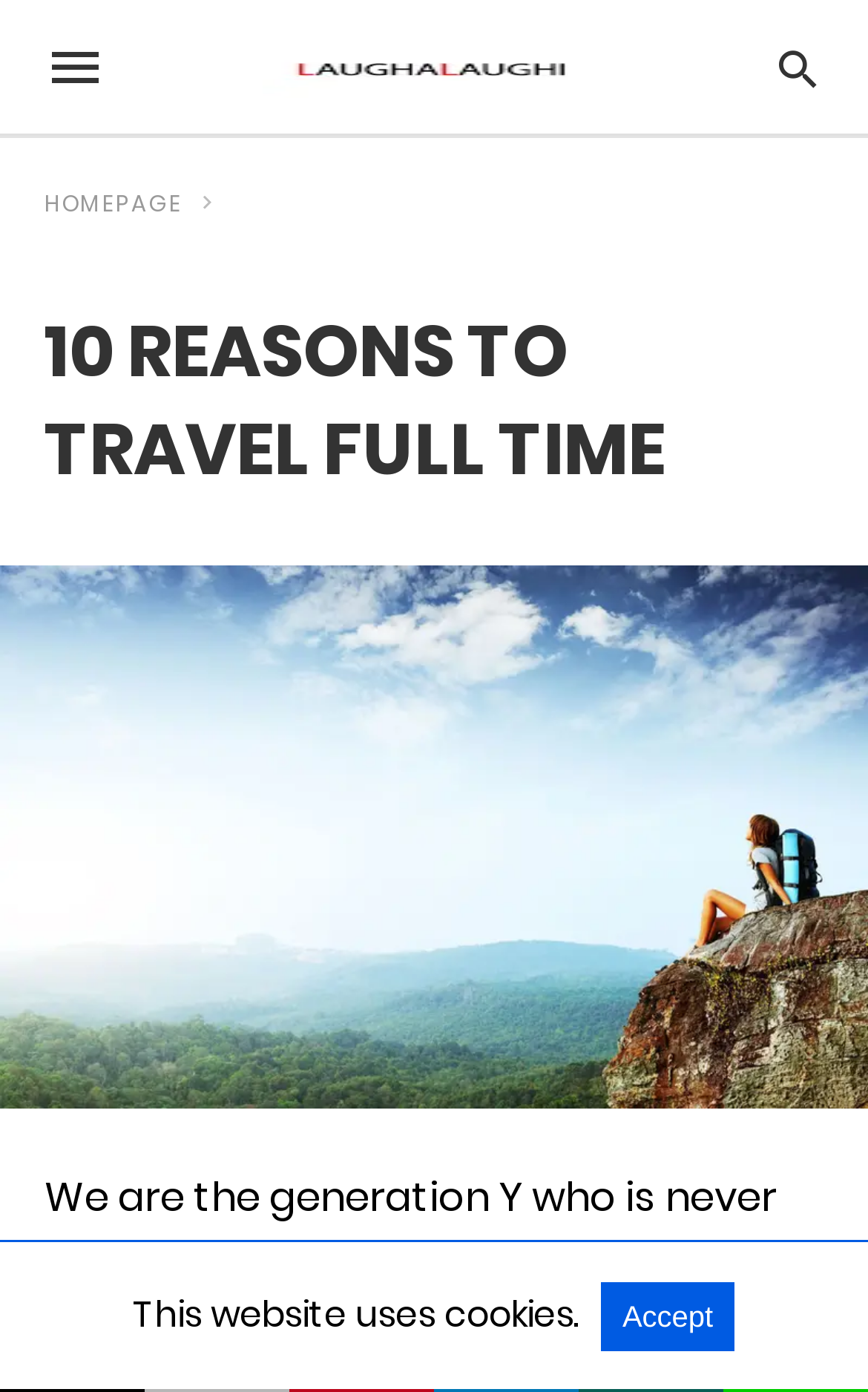Please extract the webpage's main title and generate its text content.

10 REASONS TO TRAVEL FULL TIME